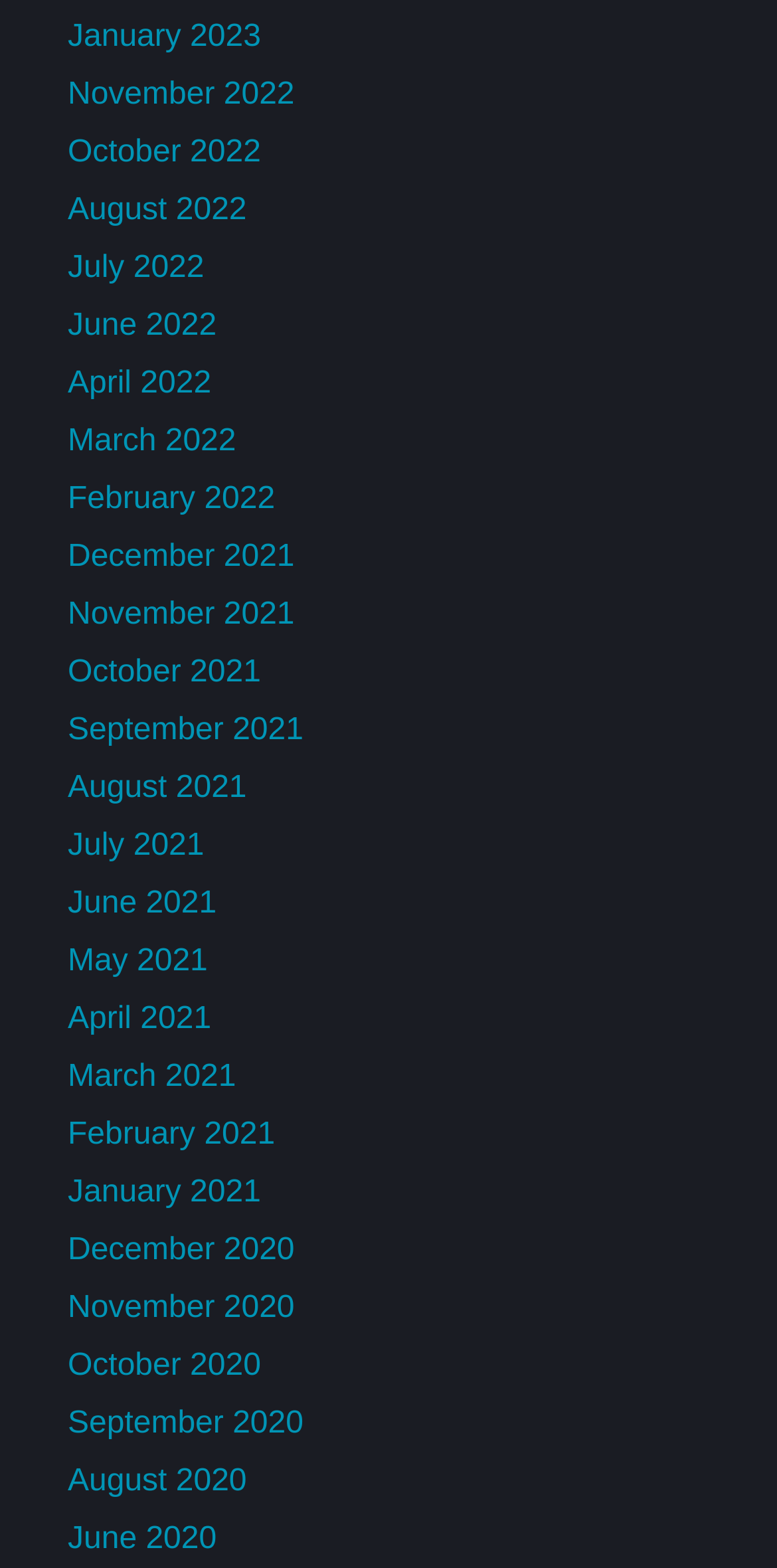Provide a single word or phrase answer to the question: 
What is the latest month listed on the webpage?

January 2023